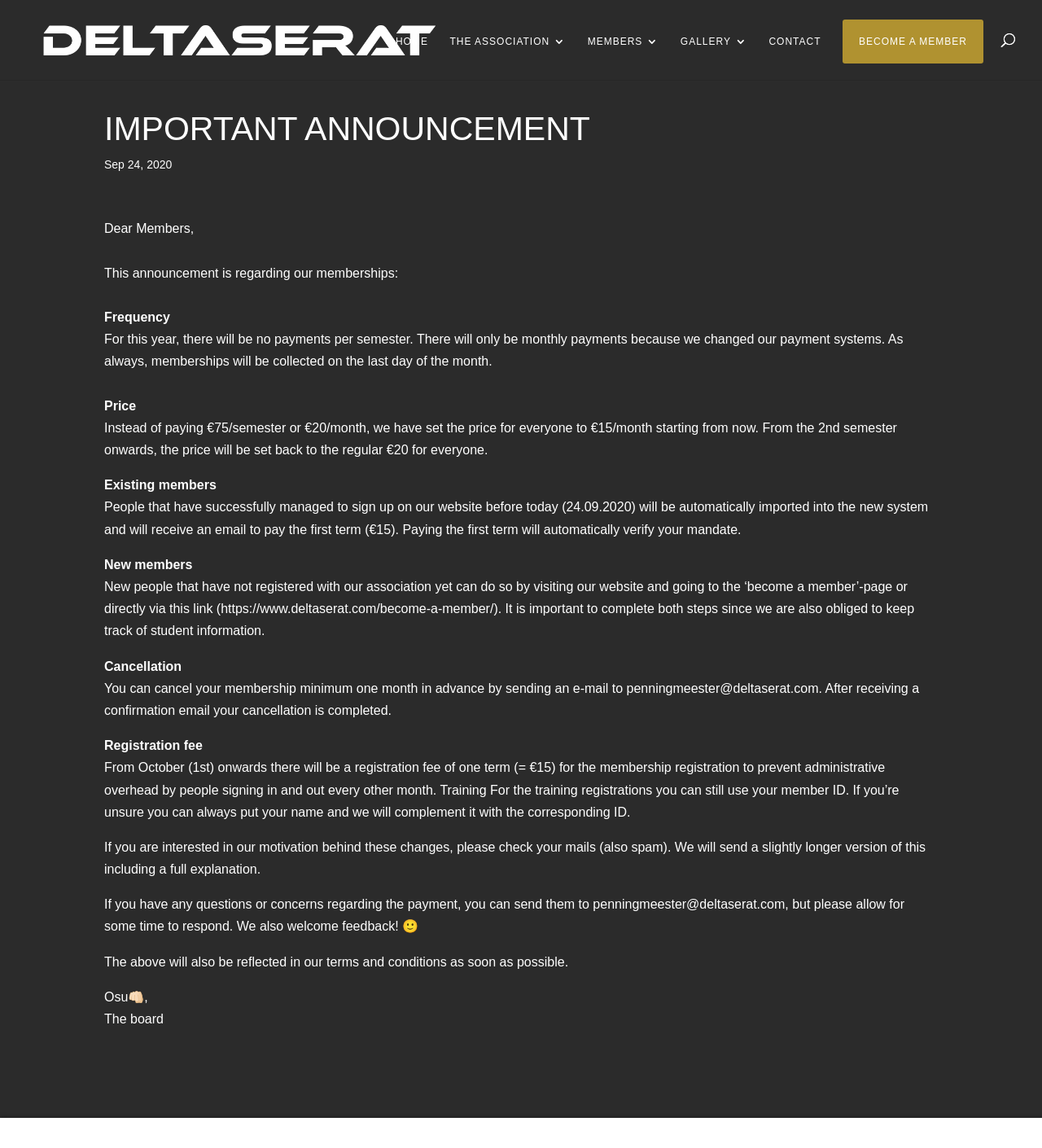Write an extensive caption that covers every aspect of the webpage.

This webpage is an important announcement from Deltaserat, a membership-based organization. At the top left corner, there is a logo of Deltaserat, accompanied by a link to the organization's homepage. To the right of the logo, there are several links to different sections of the website, including "HOME", "THE ASSOCIATION", "MEMBERS", "GALLERY", "CONTACT", and "BECOME A MEMBER".

Below the navigation links, there is a main article section that takes up most of the page. The article is titled "IMPORTANT ANNOUNCEMENT" and is dated September 24, 2020. The announcement is regarding changes to the membership payment system. The text is divided into several sections, including "Frequency", "Price", "Existing members", "New members", "Cancellation", "Registration fee", and "Training".

The announcement explains that the organization has changed its payment system, and from now on, members will only make monthly payments instead of semester payments. The price of membership has also been reduced to €15 per month. Existing members will be automatically imported into the new system and will receive an email to pay the first term. New members can sign up on the website and complete both registration steps.

The announcement also explains the cancellation policy, which requires a minimum of one month's notice, and the introduction of a registration fee of one term (€15) to prevent administrative overhead. Additionally, the organization provides information on training registrations and invites members to check their emails for a longer version of the announcement, including a full explanation of the changes.

At the bottom of the page, there is a link to the organization's "Privacy & Cookies Policy".